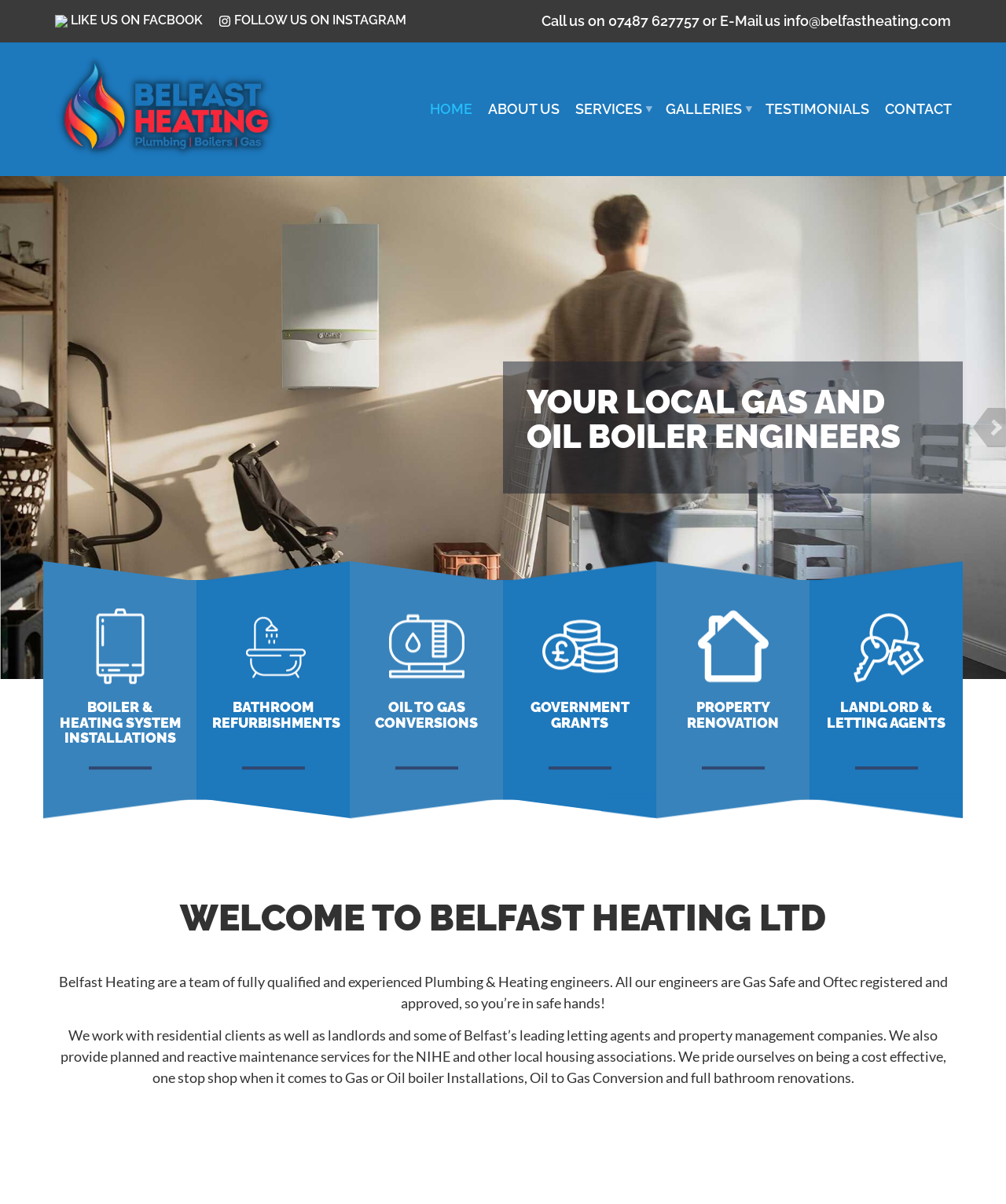Please pinpoint the bounding box coordinates for the region I should click to adhere to this instruction: "Check the 'TESTIMONIALS' section".

[0.753, 0.078, 0.872, 0.103]